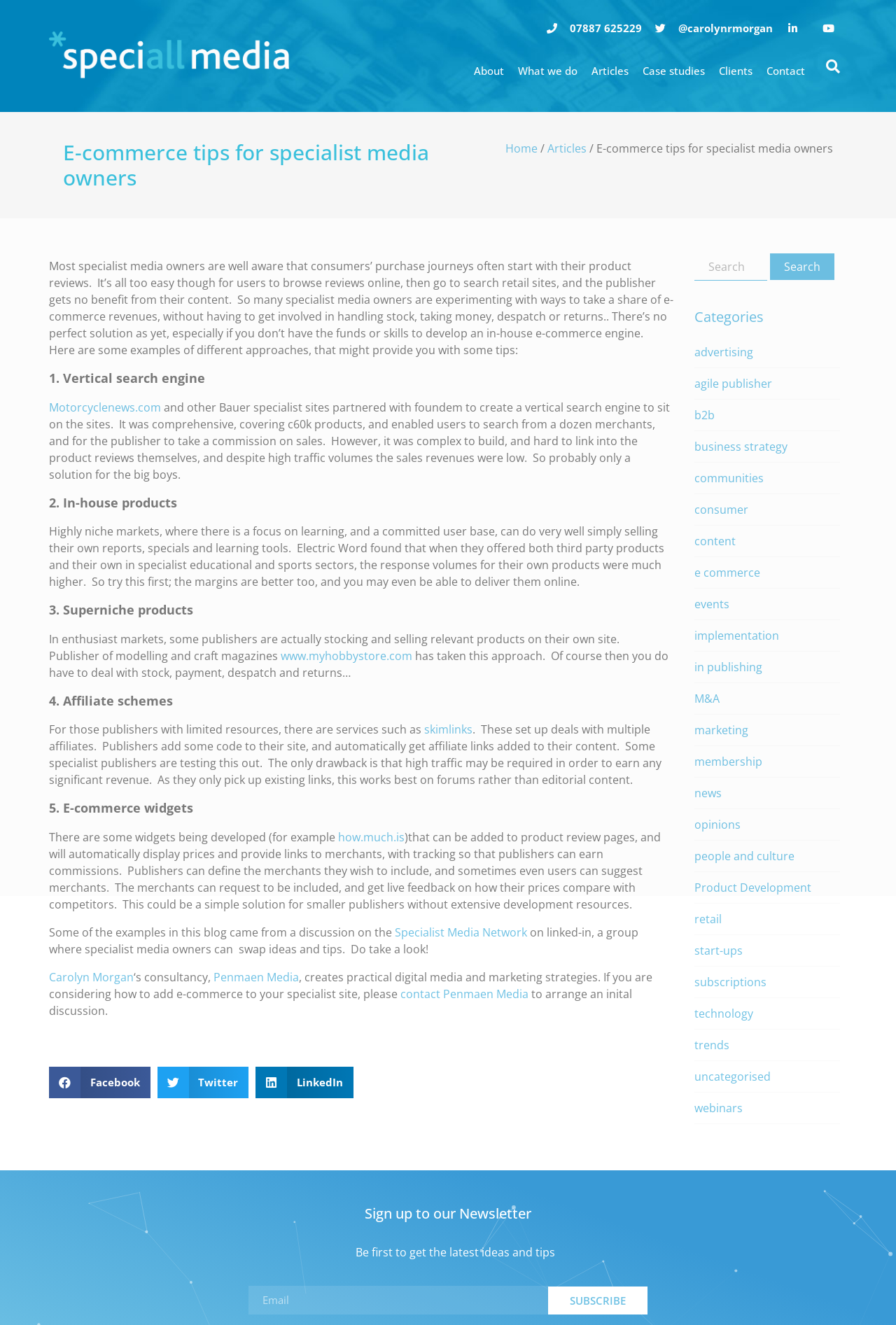Locate the bounding box coordinates of the element that should be clicked to execute the following instruction: "Contact Penmaen Media".

[0.447, 0.744, 0.59, 0.756]